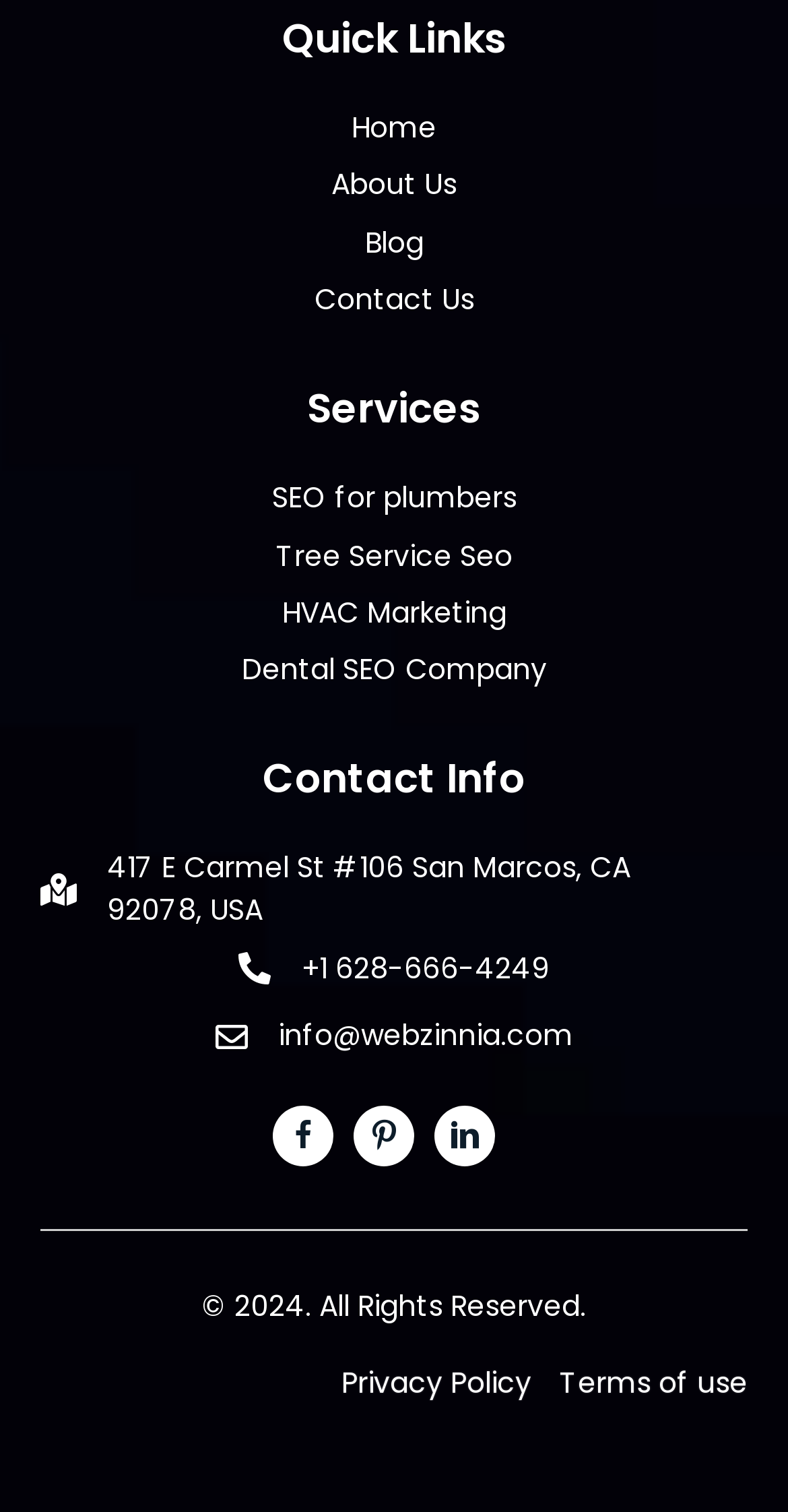Please identify the bounding box coordinates of the element that needs to be clicked to perform the following instruction: "Check public works garbage and trash pickup".

None